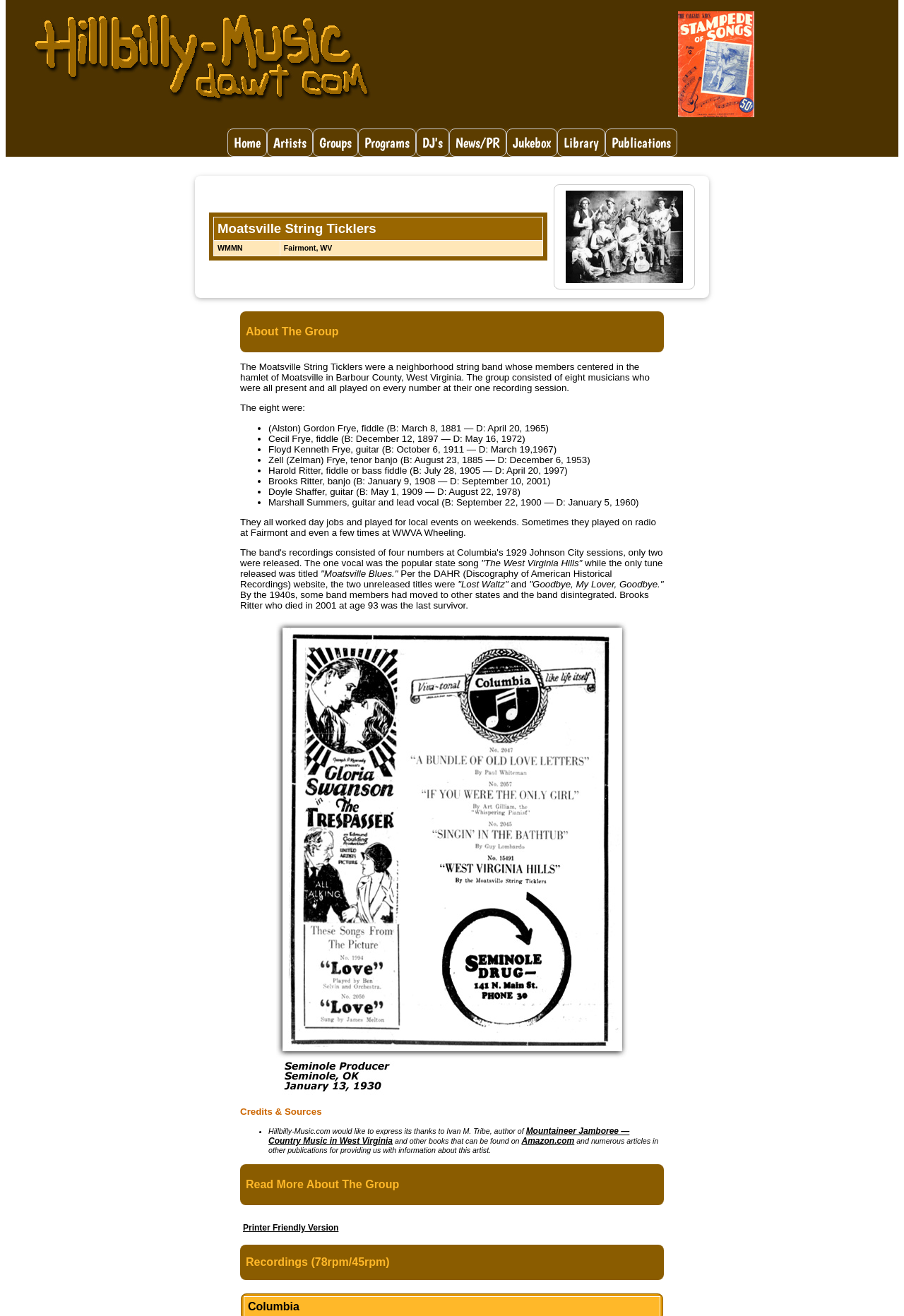Describe in detail what you see on the webpage.

The webpage is about the Moatsville String Ticklers, a country music group. At the top, there are two images: one is the website's logo, "Hillbilly-Music.com - Keeping Country Music History Alive", and the other is an image related to Hillbilly-Music Folio Display. Below these images, there is a navigation menu with 8 buttons: Home, Artists, Groups, Programs, DJ's, News/PR, Jukebox, and Library.

The main content of the webpage is divided into two sections. The left section contains a table with two rows. The first row has a cell with the group's name, Moatsville String Ticklers, and the second row has two cells: one with the radio station WMMN and the other with the location Fairmont, WV.

The right section contains a list of the group's members, including Cecil Frye, Floyd Kenneth Frye, Zell Frye, Harold Ritter, Brooks Ritter, Doyle Shaffer, and Marshall Summers, along with their birth and death dates. Below the list, there is a paragraph describing the group's activities and a few lines about their music, including the title of a released song, "Moatsville Blues", and two unreleased titles, "Lost Waltz" and "Goodbye, My Lover, Goodbye".

Further down, there is an image of a promo ad for Columbia Records featuring the Moatsville String Ticklers, and a section titled "Credits & Sources" with a list of acknowledgments, including a link to a book about country music in West Virginia and a link to Amazon.com. The webpage also has a section titled "Read More About The Group" and a printer-friendly version link at the bottom.